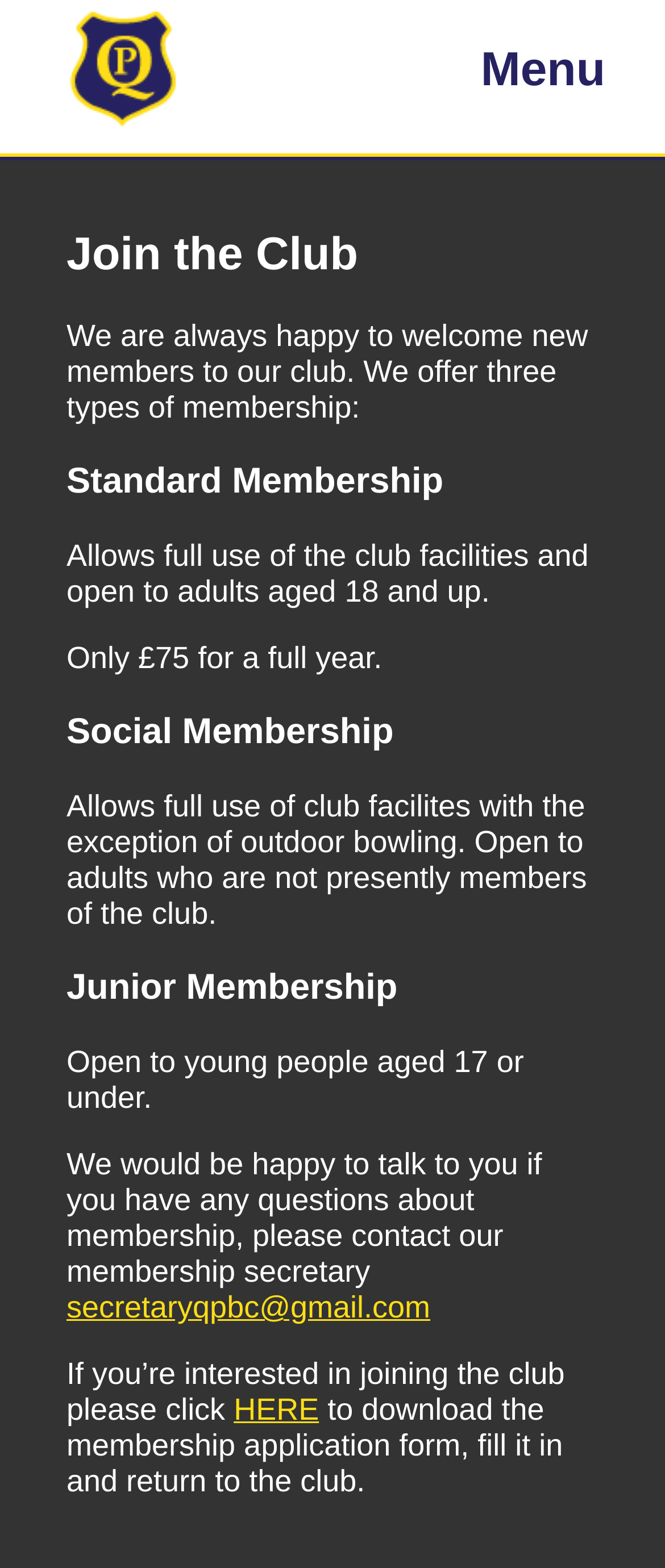Use a single word or phrase to answer the question: 
How many types of membership are offered?

Three